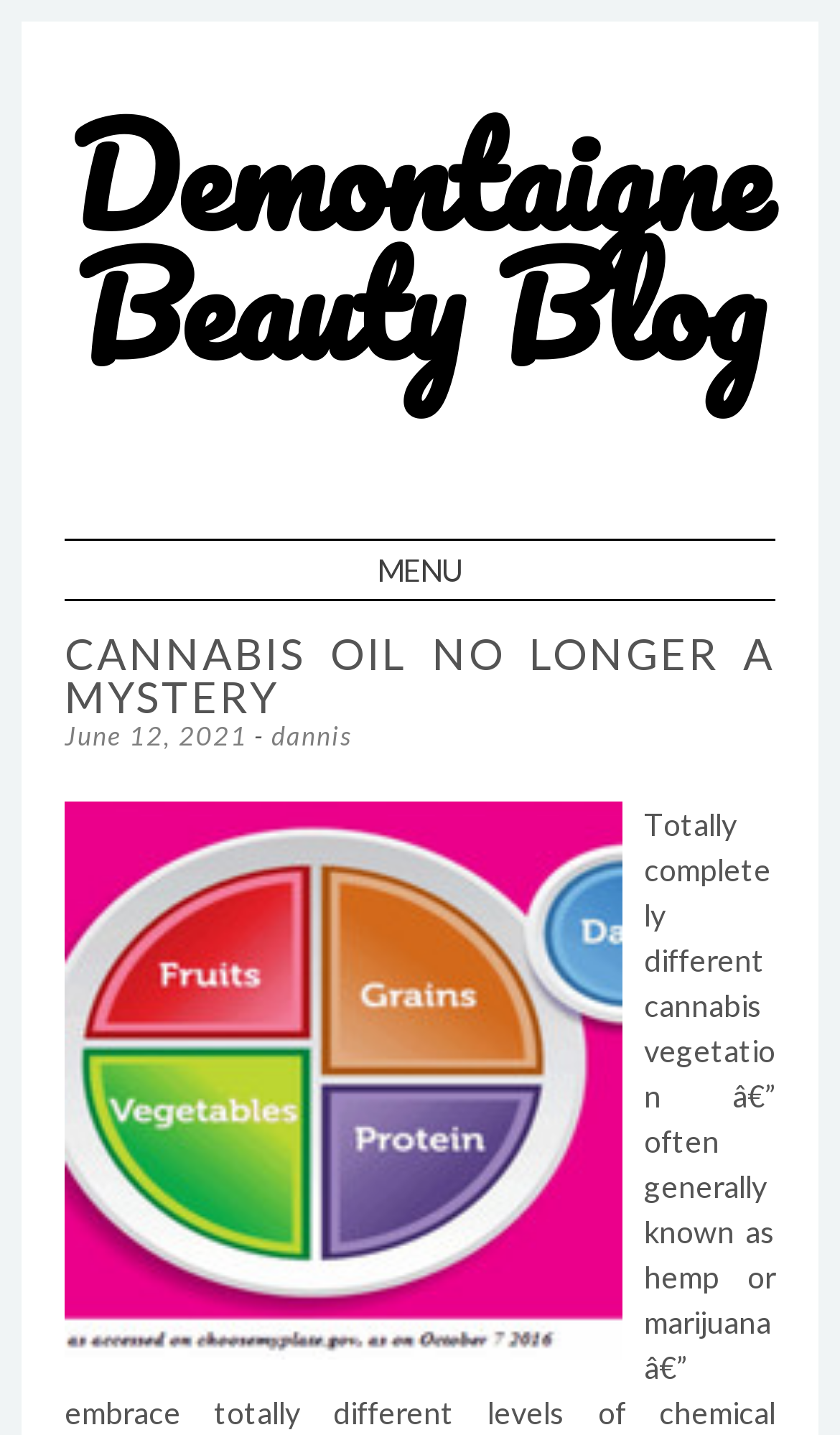Using the given element description, provide the bounding box coordinates (top-left x, top-left y, bottom-right x, bottom-right y) for the corresponding UI element in the screenshot: Demontaigne Beauty Blog

[0.082, 0.044, 0.918, 0.291]